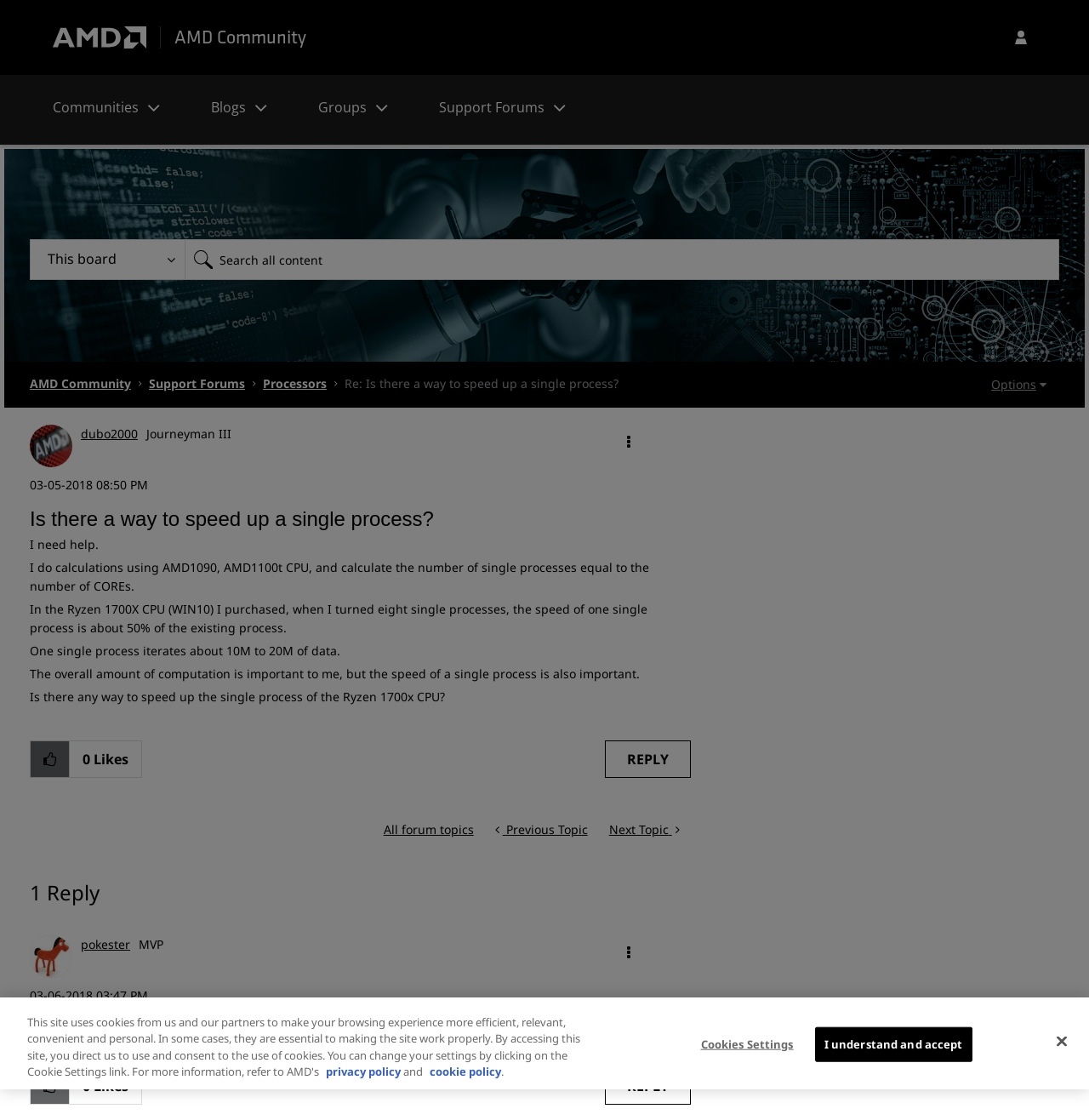Given the description: "All forum topics", determine the bounding box coordinates of the UI element. The coordinates should be formatted as four float numbers between 0 and 1, [left, top, right, bottom].

[0.342, 0.726, 0.445, 0.755]